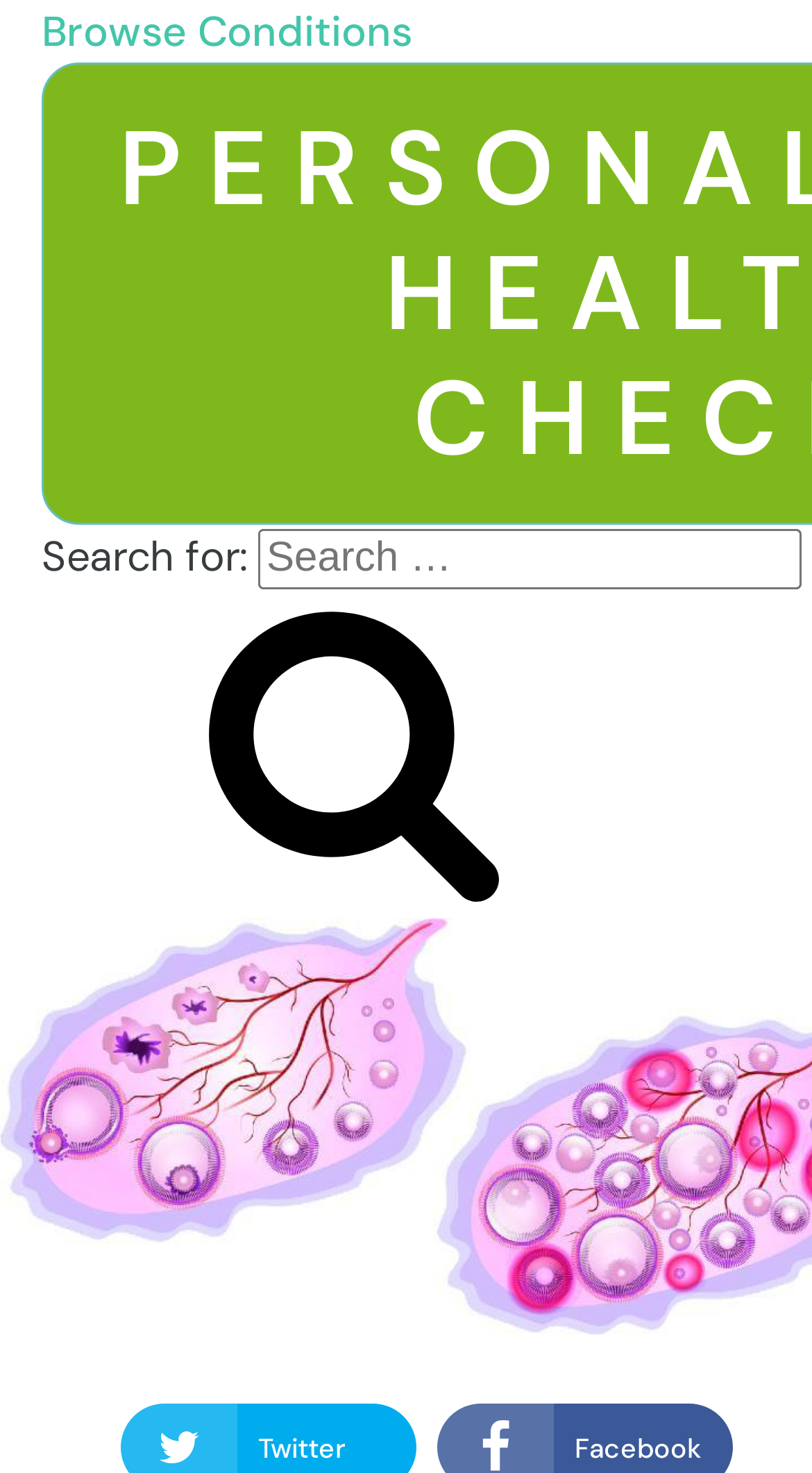Your task is to extract the text of the main heading from the webpage.

Polycystic Ovary Syndrome (PCOS) Overview